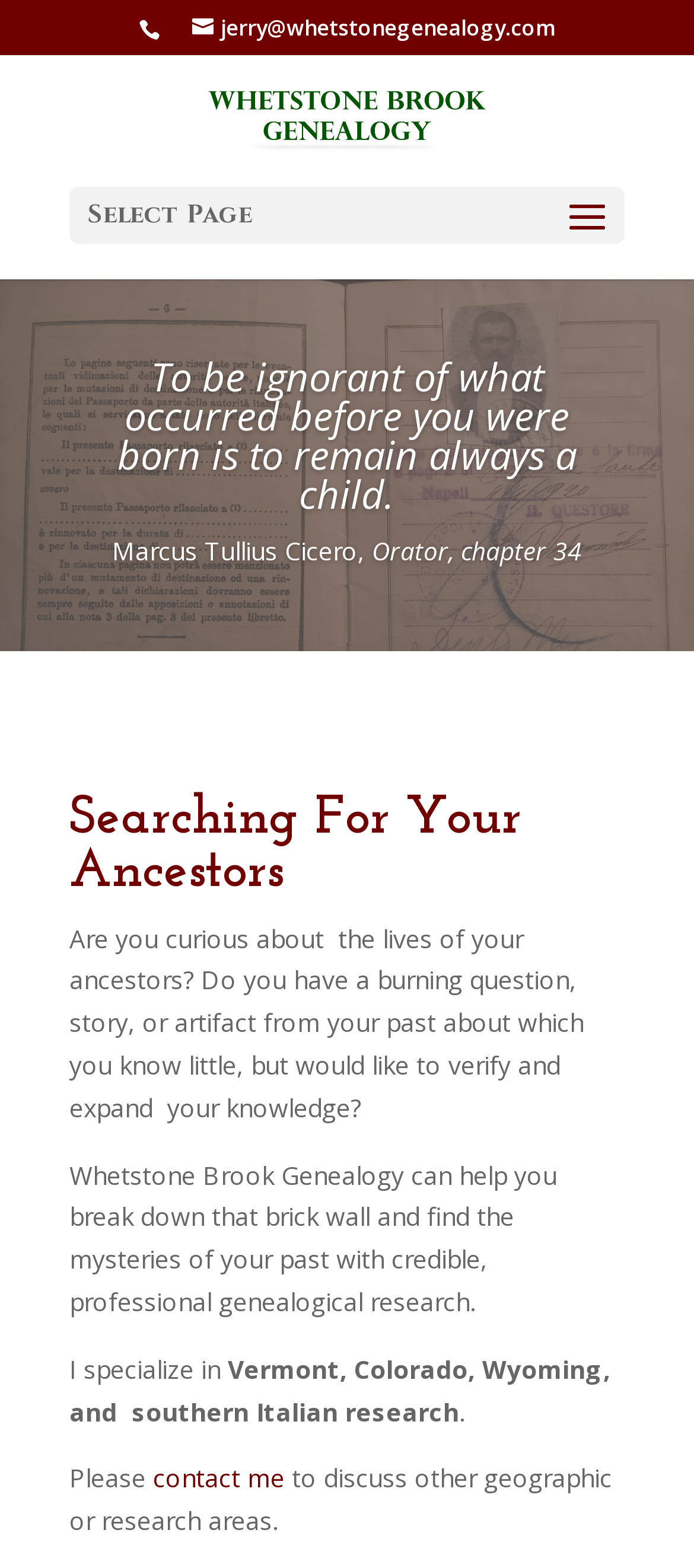What is the quote on the page from?
Please provide a detailed and thorough answer to the question.

I found the quote on the page and attributed it to Marcus Tullius Cicero by reading the static text elements that mention the quote and its source, specifically the heading element and the static text elements that follow.